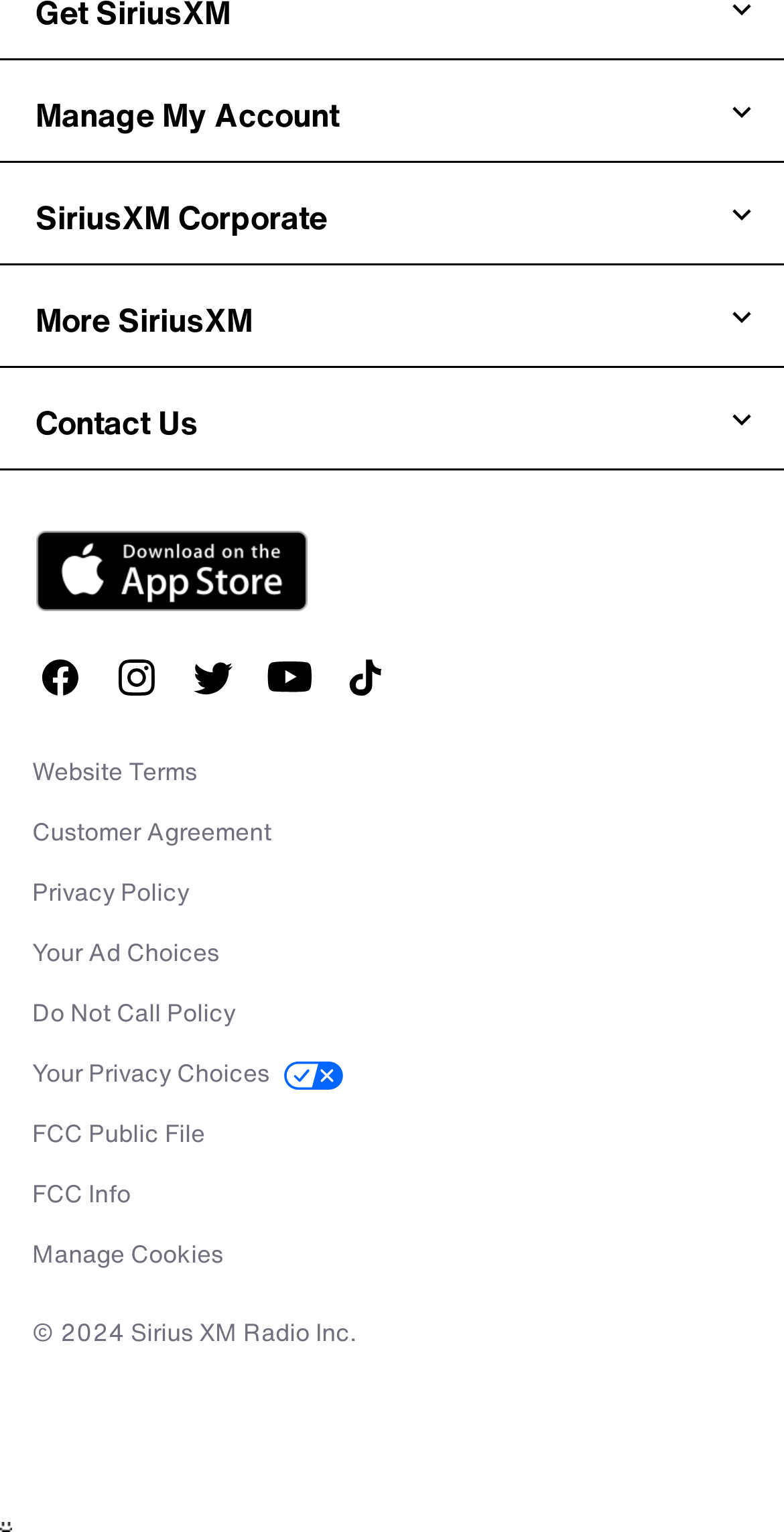Specify the bounding box coordinates of the area to click in order to follow the given instruction: "Follow us on Twitter."

[0.24, 0.416, 0.338, 0.468]